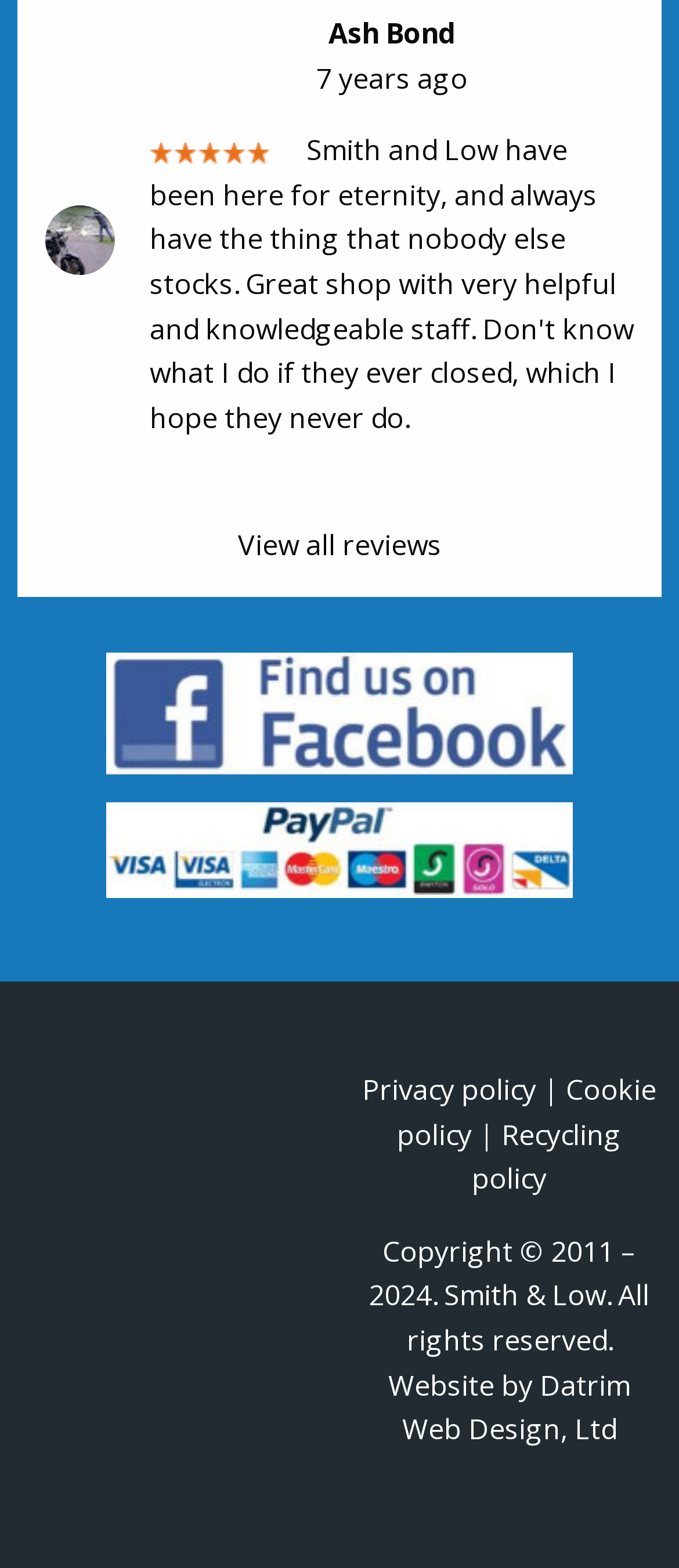Who is the reviewer?
Answer the question with a single word or phrase, referring to the image.

Ash Bond